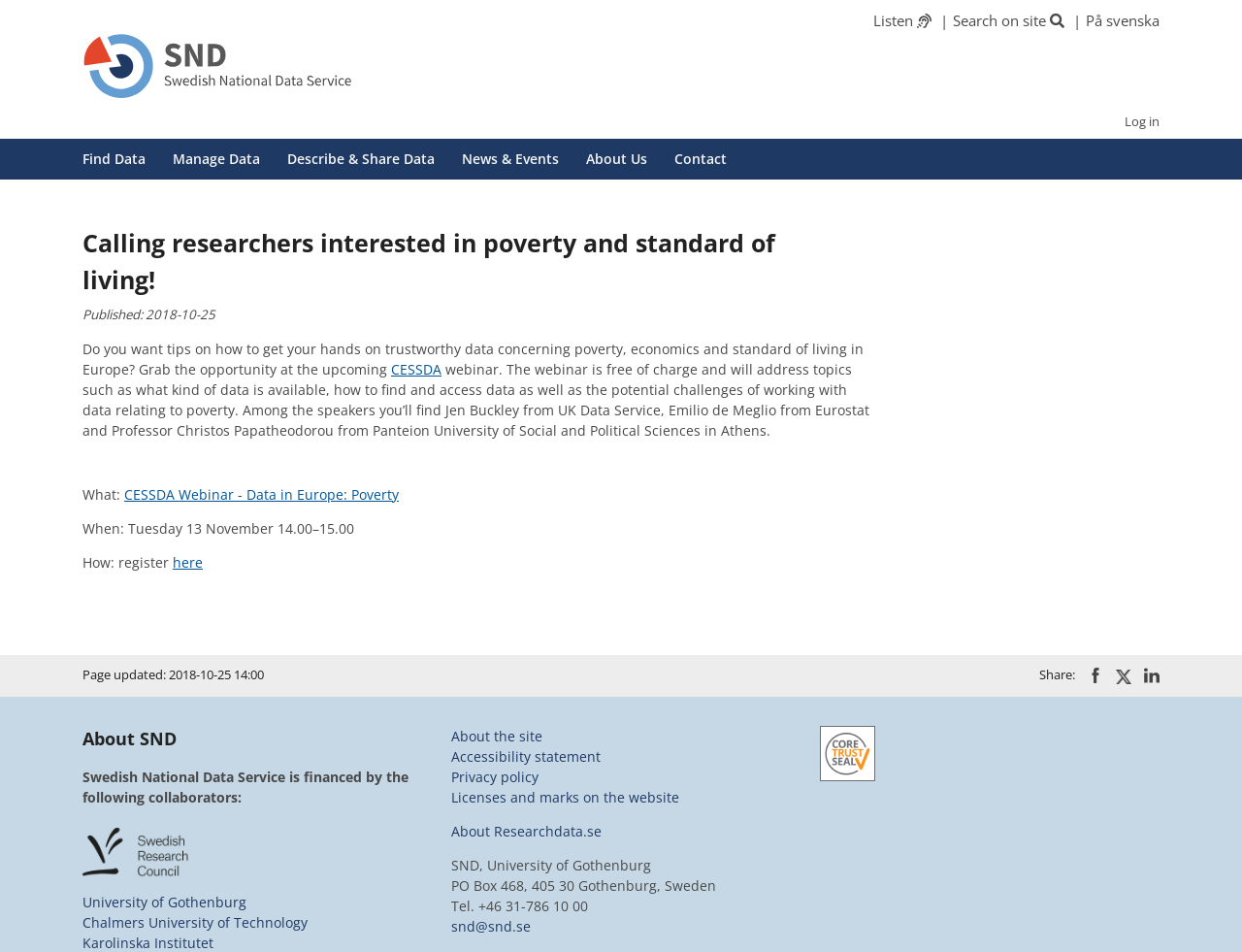Refer to the element description News & Events and identify the corresponding bounding box in the screenshot. Format the coordinates as (top-left x, top-left y, bottom-right x, bottom-right y) with values in the range of 0 to 1.

[0.361, 0.146, 0.461, 0.189]